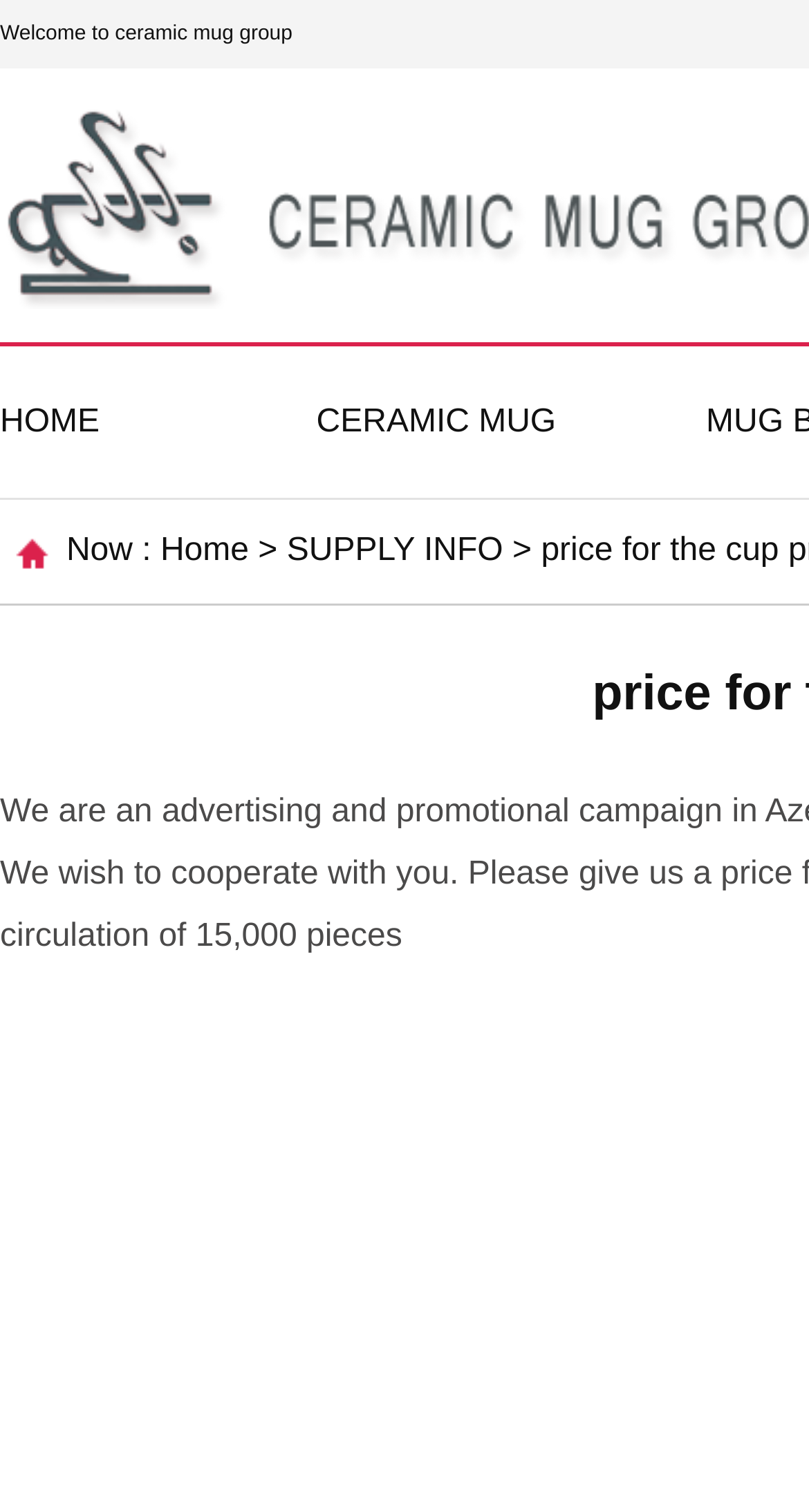Identify and provide the bounding box for the element described by: "980".

None